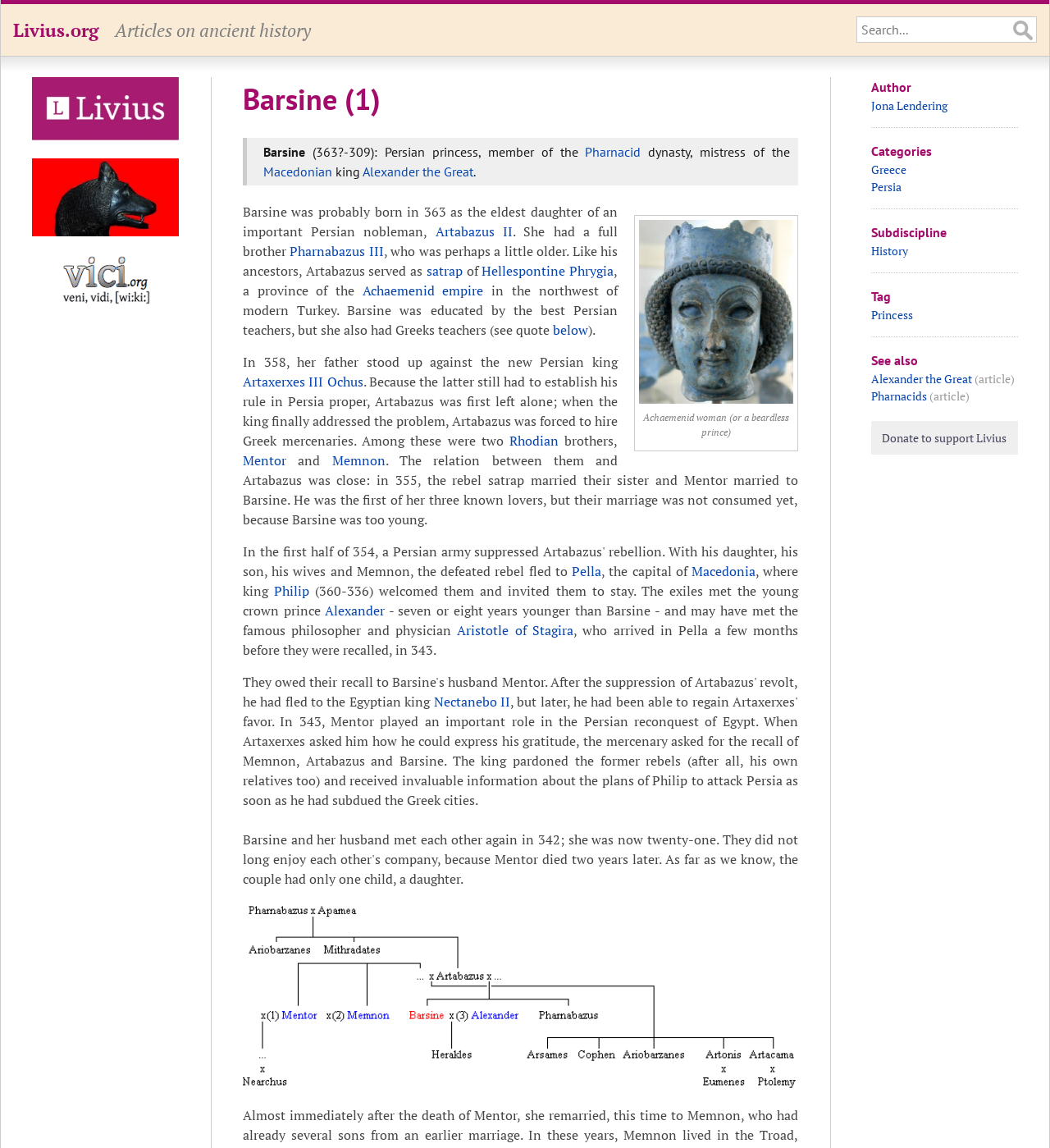Please respond in a single word or phrase: 
Who was Barsine's father?

Artabazus II